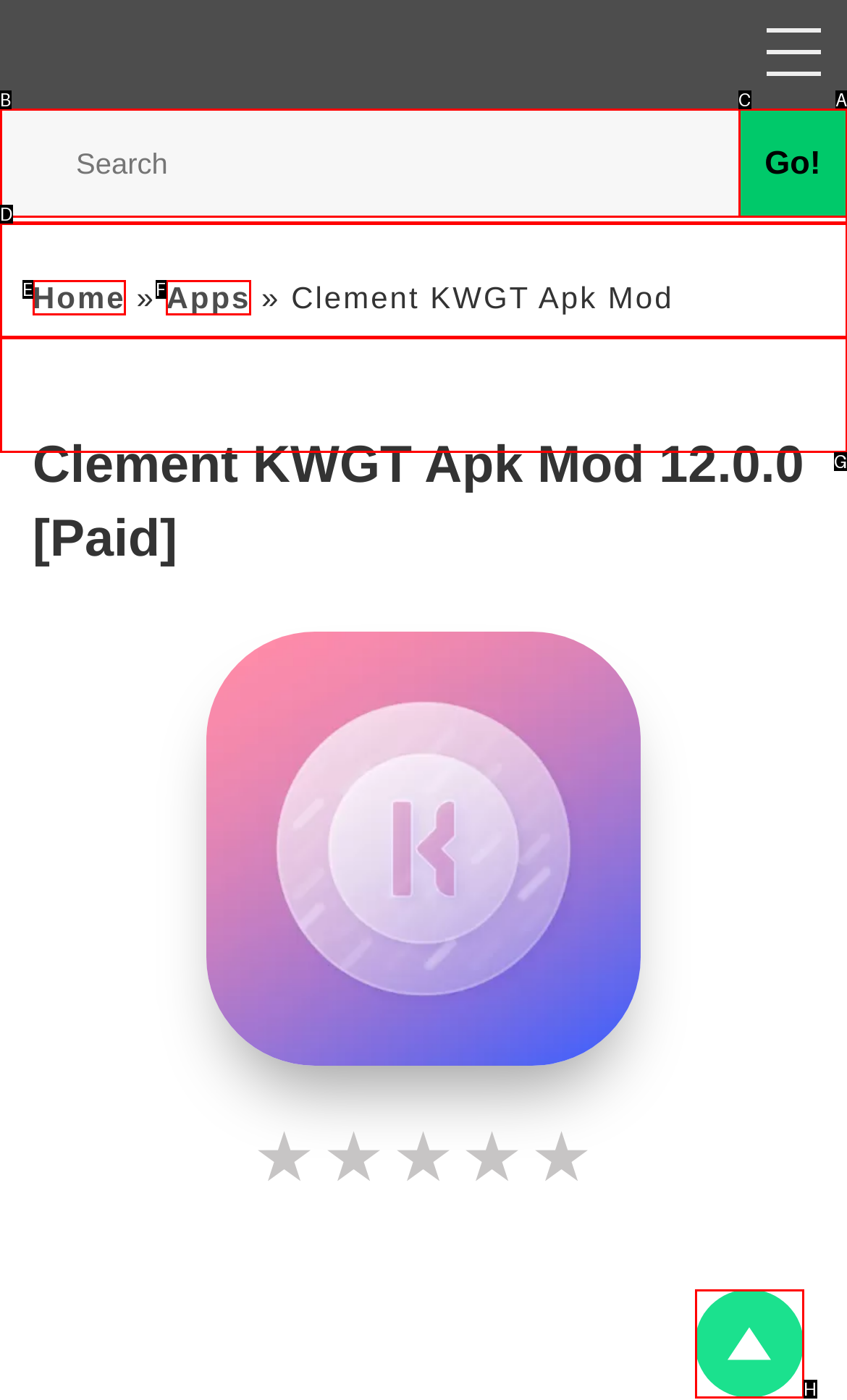Select the letter of the UI element you need to click on to fulfill this task: Contact Send2Press. Write down the letter only.

None